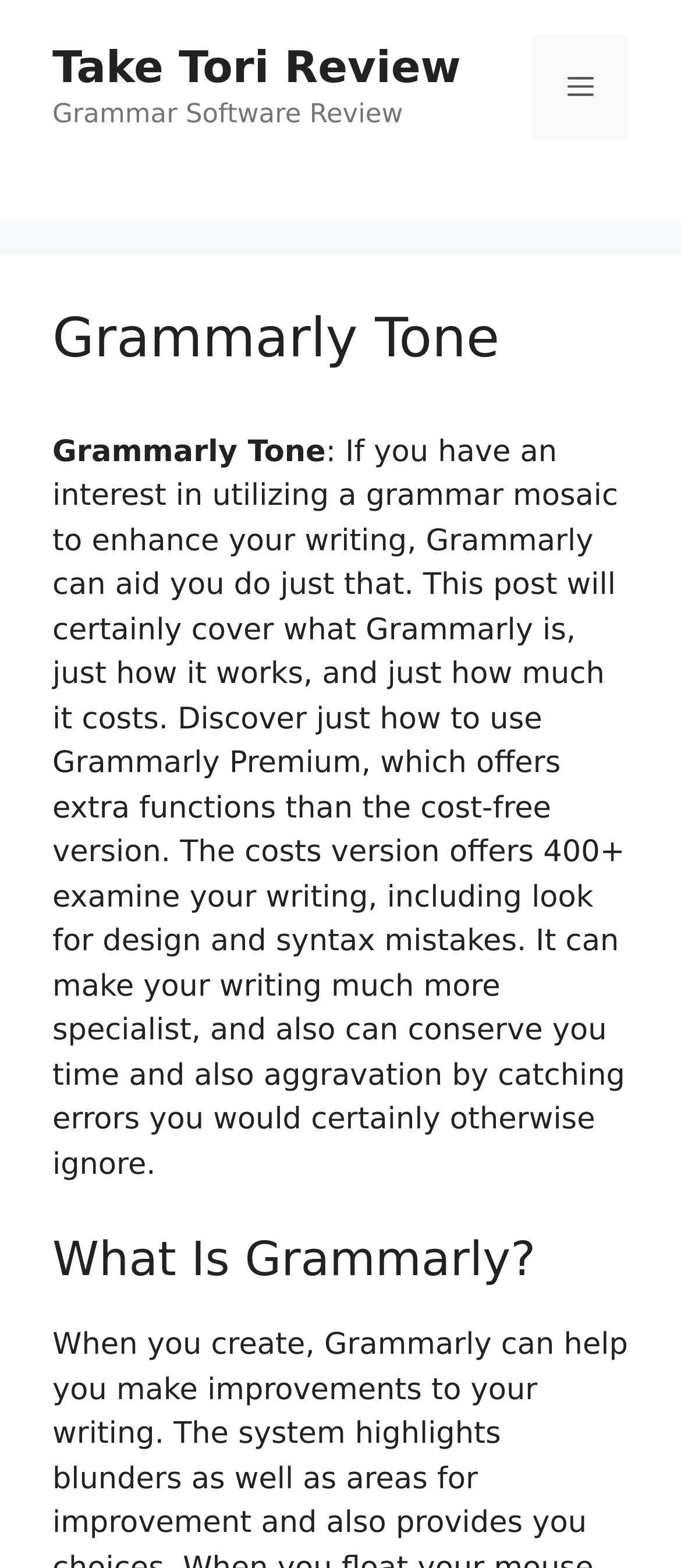How many checks does Grammarly Premium offer?
Can you provide a detailed and comprehensive answer to the question?

According to the webpage content, Grammarly Premium offers more than 400 checks for writing, including style and syntax mistakes, to make writing more professional and error-free.